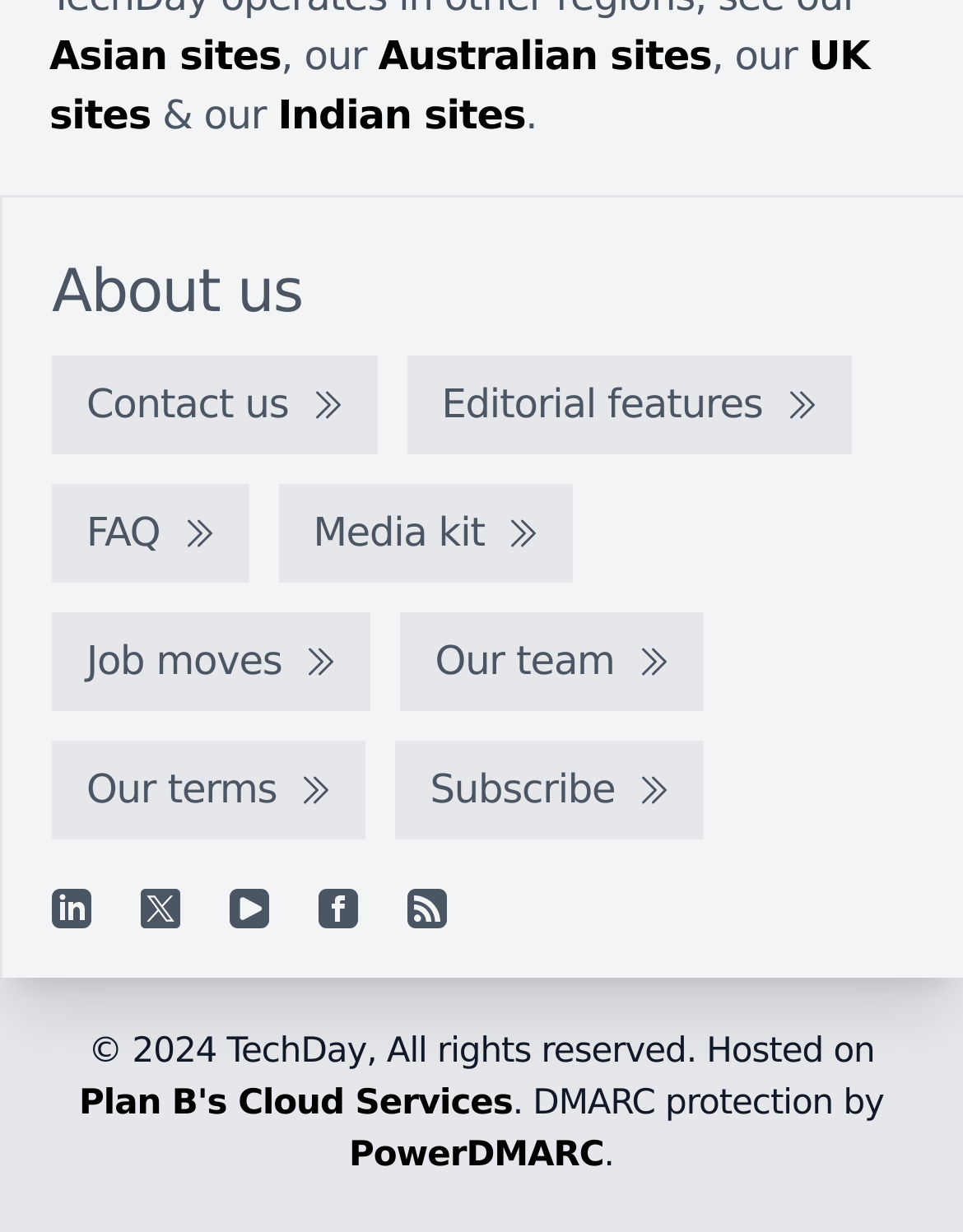Given the element description, predict the bounding box coordinates in the format (top-left x, top-left y, bottom-right x, bottom-right y). Make sure all values are between 0 and 1. Here is the element description: Plan B's Cloud Services

[0.082, 0.881, 0.532, 0.913]